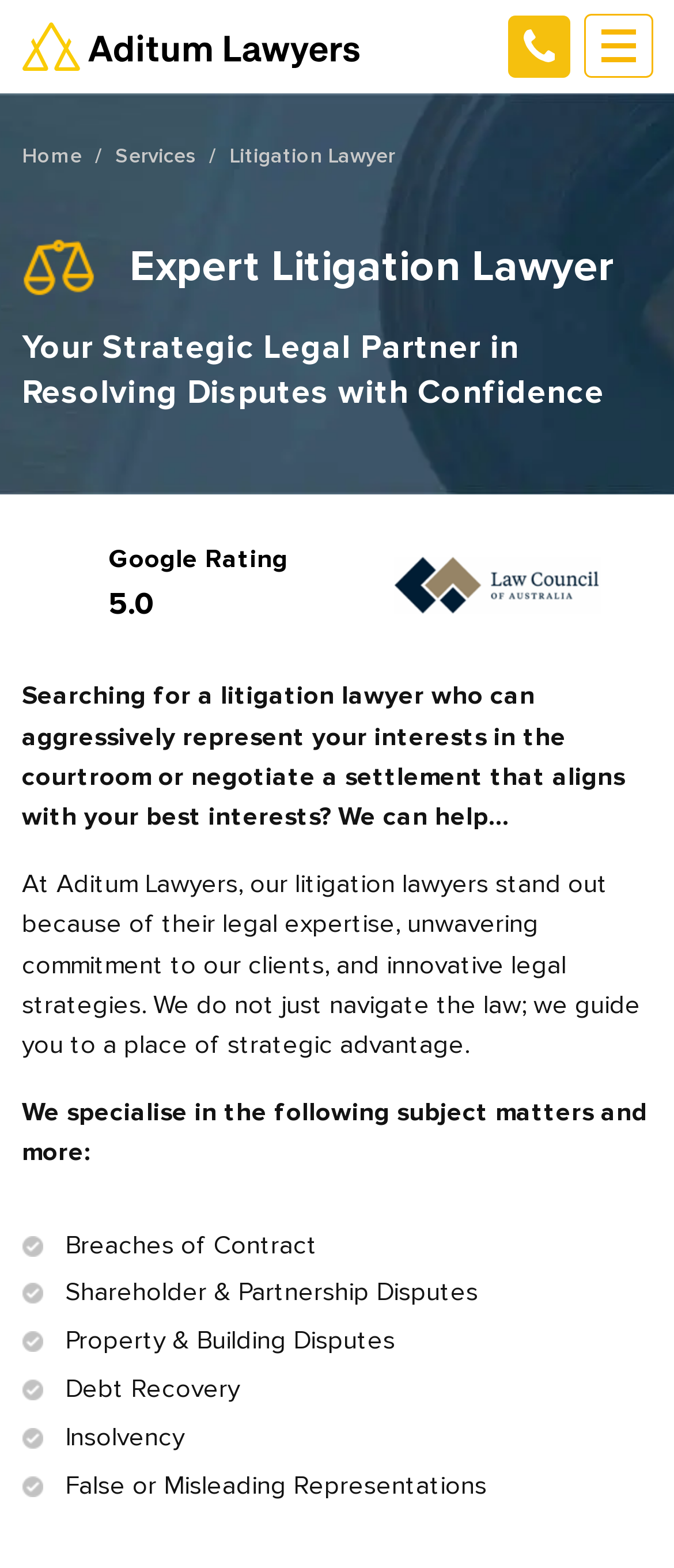Locate the UI element described by aria-label="Aditum Lawyers" in the provided webpage screenshot. Return the bounding box coordinates in the format (top-left x, top-left y, bottom-right x, bottom-right y), ensuring all values are between 0 and 1.

[0.021, 0.455, 0.805, 0.474]